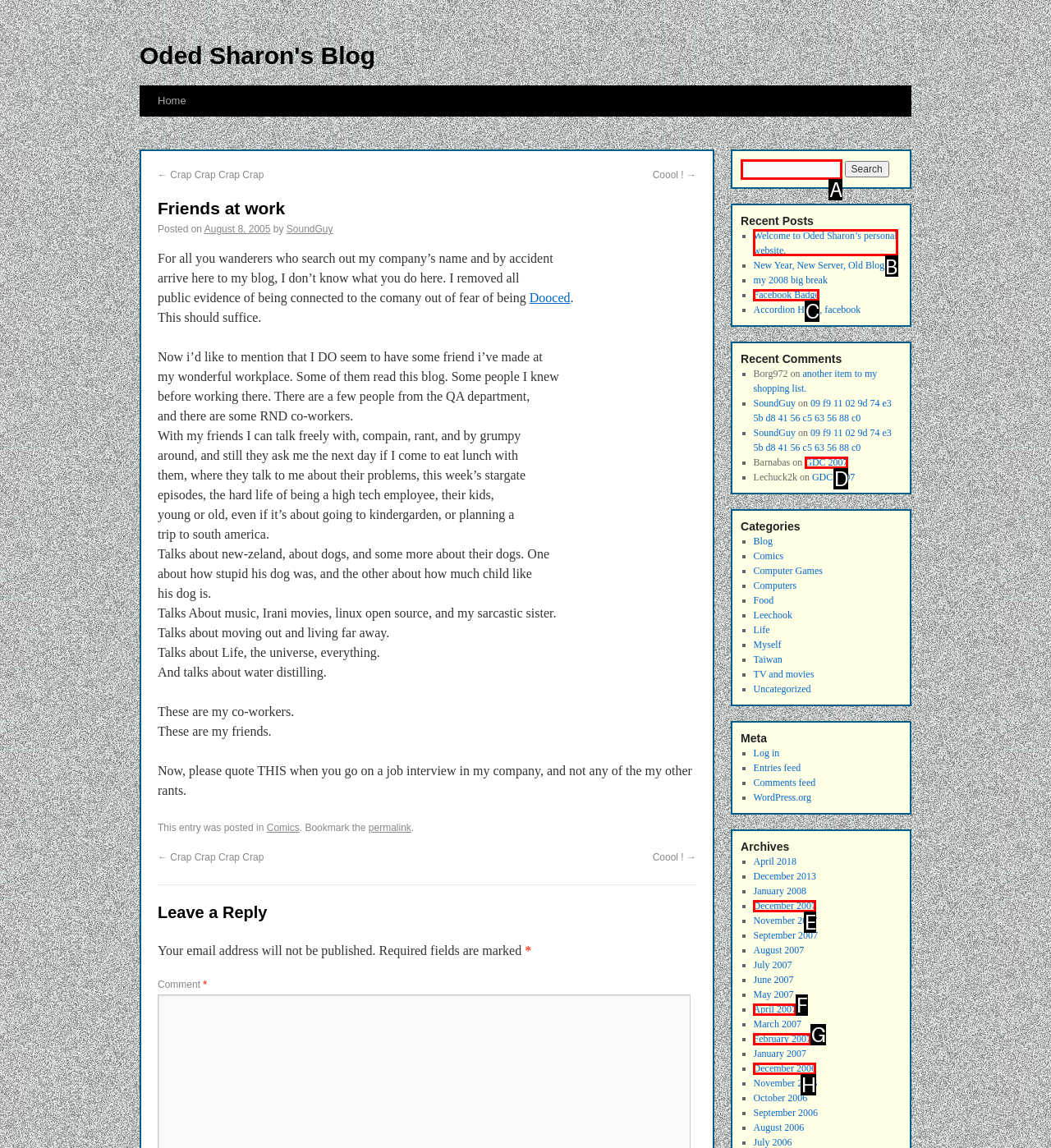Choose the letter of the option that needs to be clicked to perform the task: Read the recent post 'Welcome to Oded Sharon’s personal website.'. Answer with the letter.

B